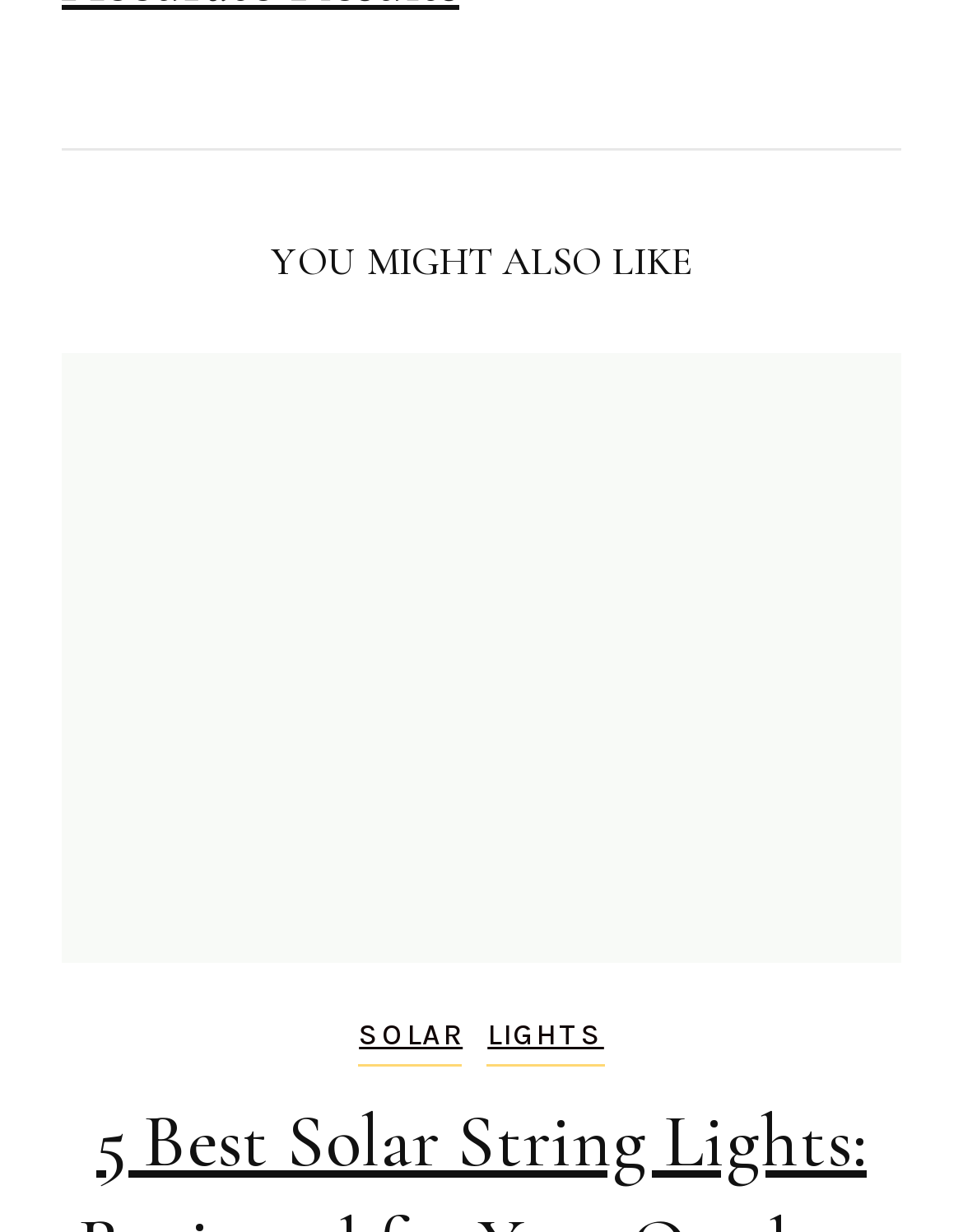Please predict the bounding box coordinates of the element's region where a click is necessary to complete the following instruction: "view categories". The coordinates should be represented by four float numbers between 0 and 1, i.e., [left, top, right, bottom].

[0.373, 0.821, 0.627, 0.865]